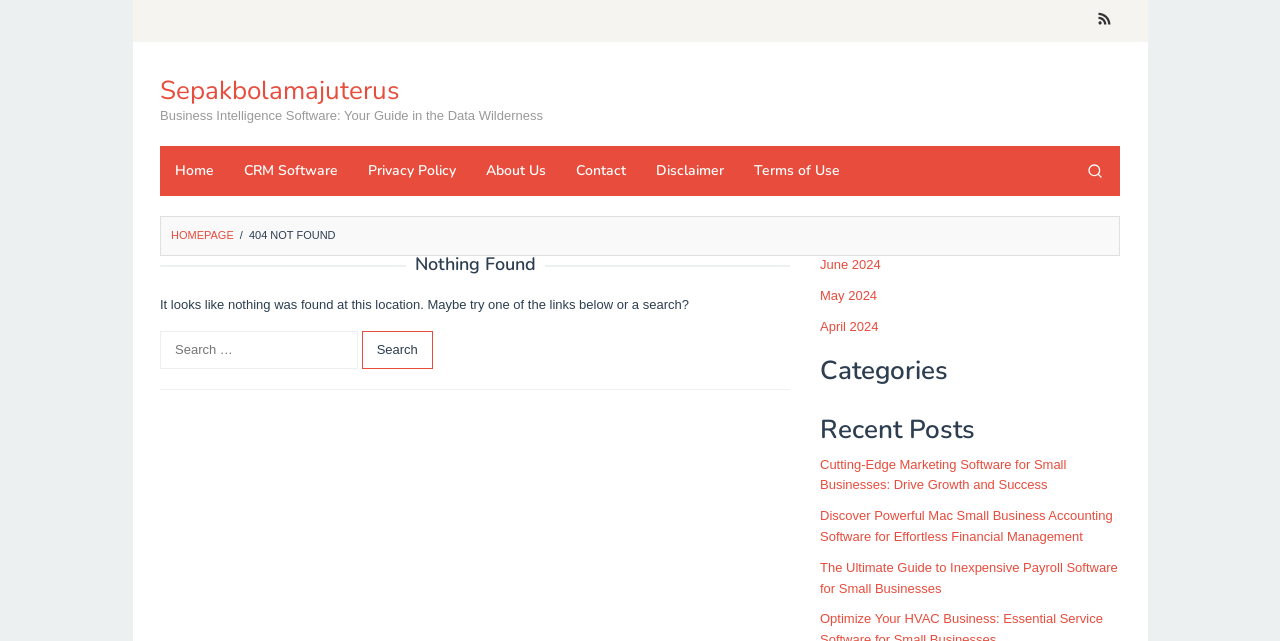Specify the bounding box coordinates for the region that must be clicked to perform the given instruction: "Go to the homepage".

[0.125, 0.114, 0.312, 0.168]